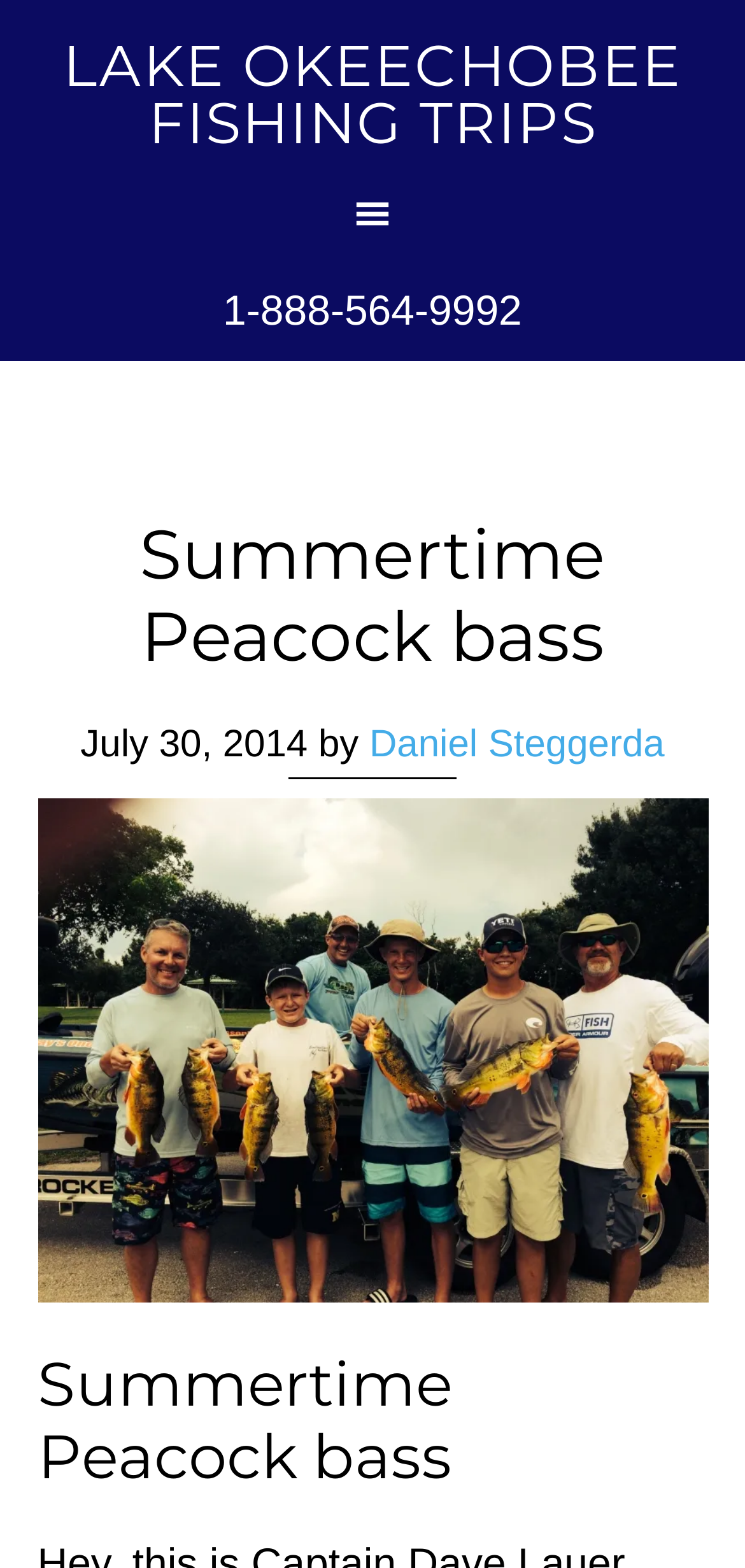What is the date of the fishing report?
Based on the image, answer the question with a single word or brief phrase.

July 30, 2014